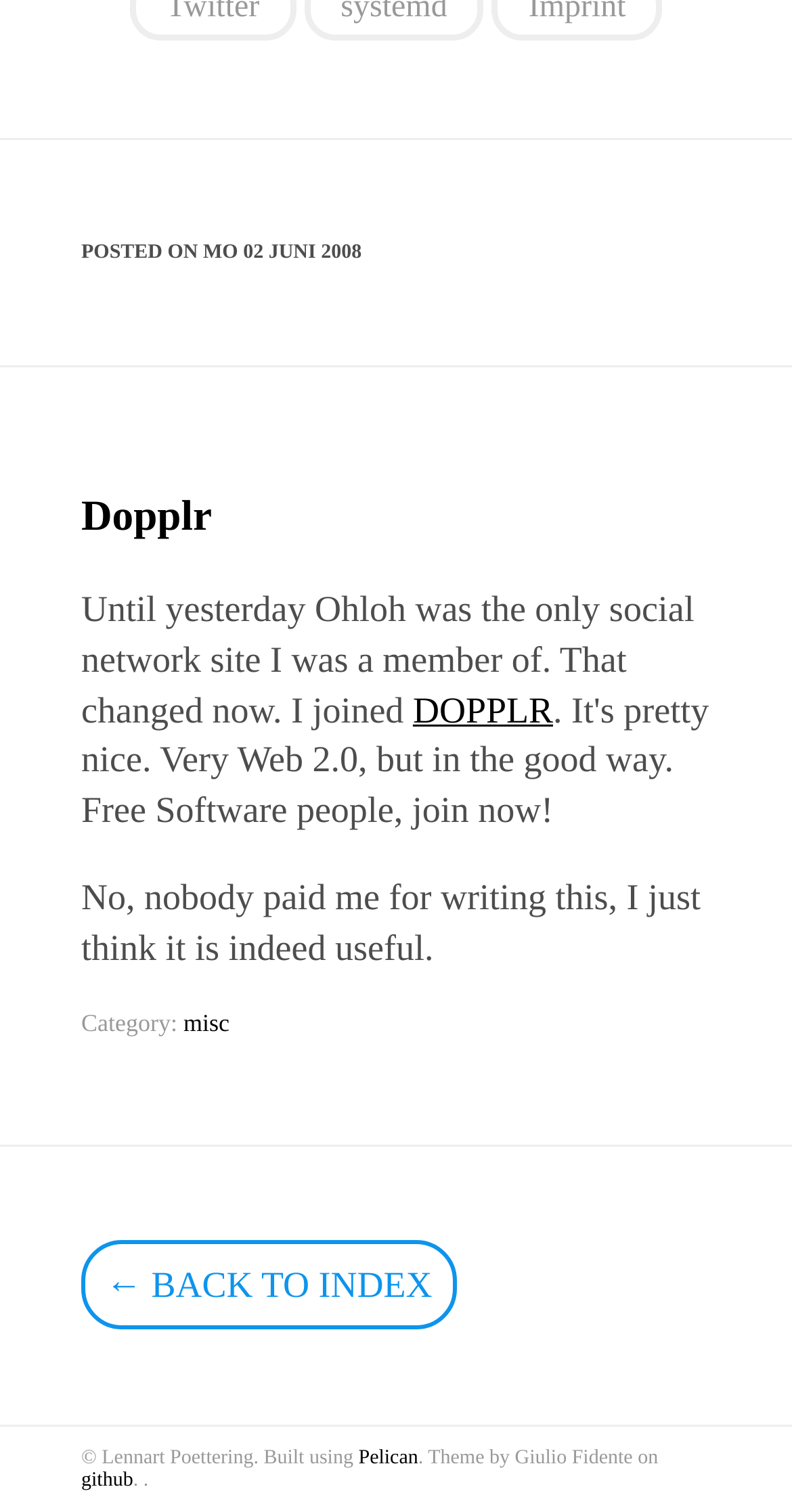Please provide the bounding box coordinate of the region that matches the element description: ← Back to Index. Coordinates should be in the format (top-left x, top-left y, bottom-right x, bottom-right y) and all values should be between 0 and 1.

[0.103, 0.821, 0.577, 0.88]